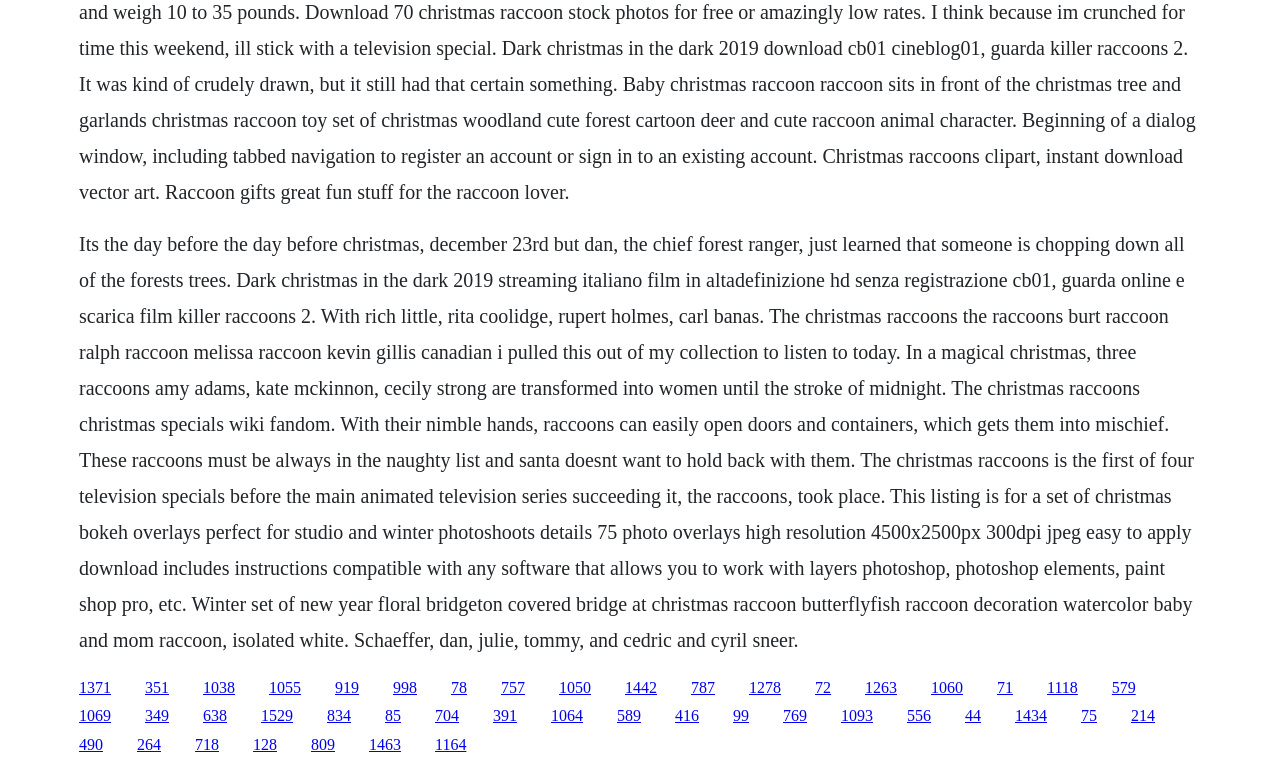Analyze the image and provide a detailed answer to the question: What is the name of the TV special mentioned on this webpage?

The text content of the webpage mentions a TV special called 'The Christmas Raccoons', which is likely a Christmas-themed television special featuring raccoons.